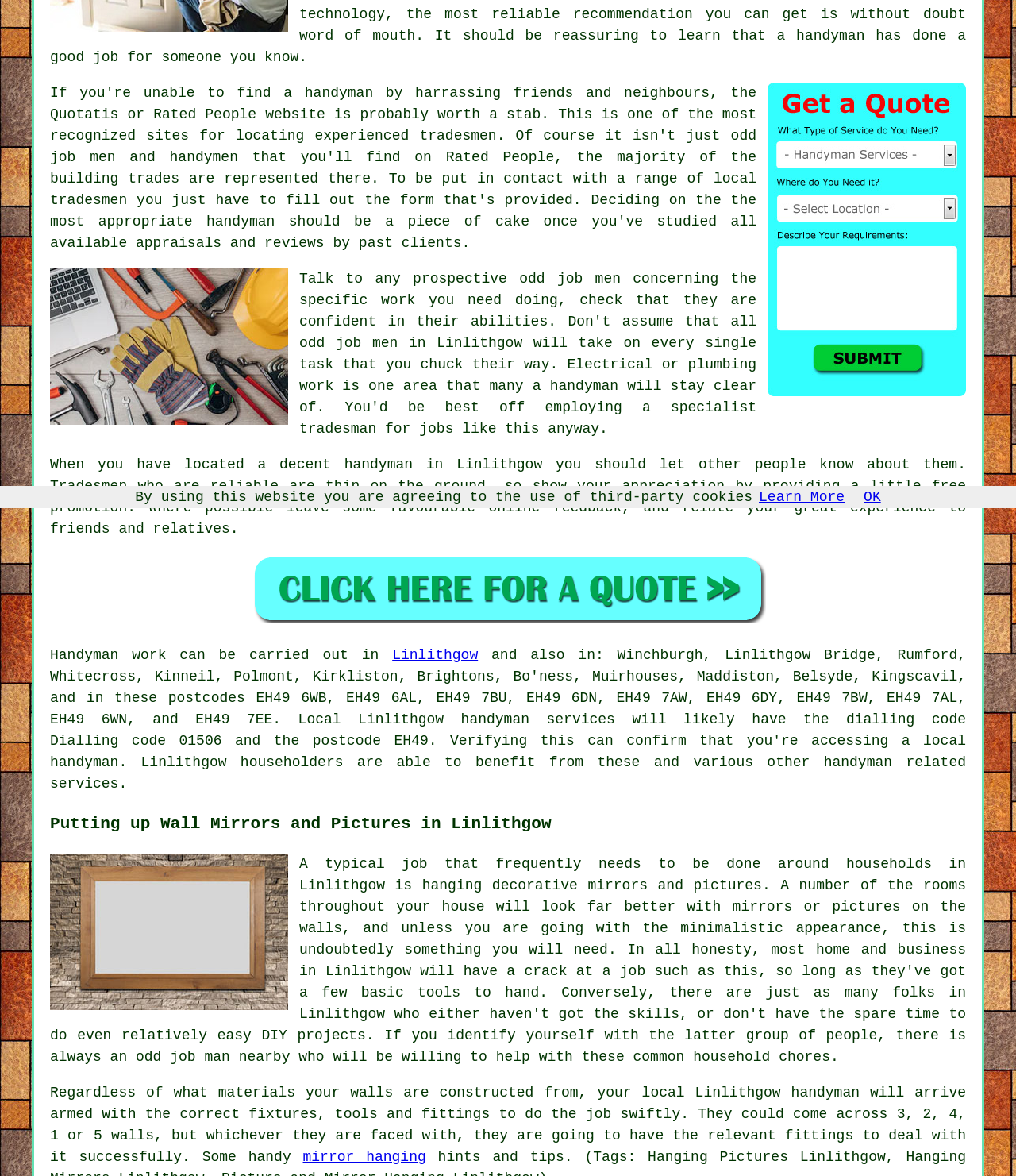Using floating point numbers between 0 and 1, provide the bounding box coordinates in the format (top-left x, top-left y, bottom-right x, bottom-right y). Locate the UI element described here: OK

[0.85, 0.416, 0.867, 0.429]